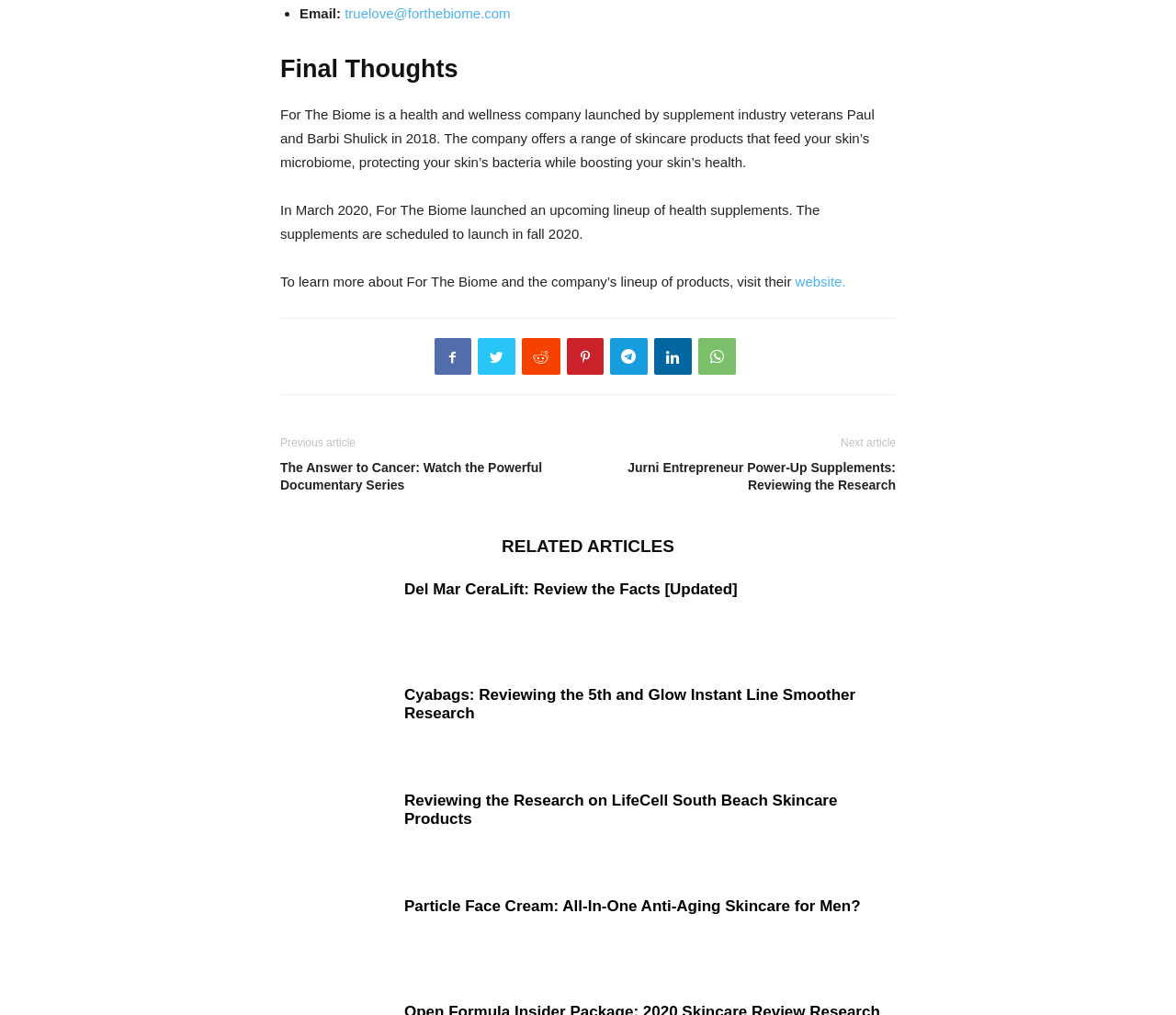What is the name of the company?
Look at the image and respond with a single word or a short phrase.

For The Biome